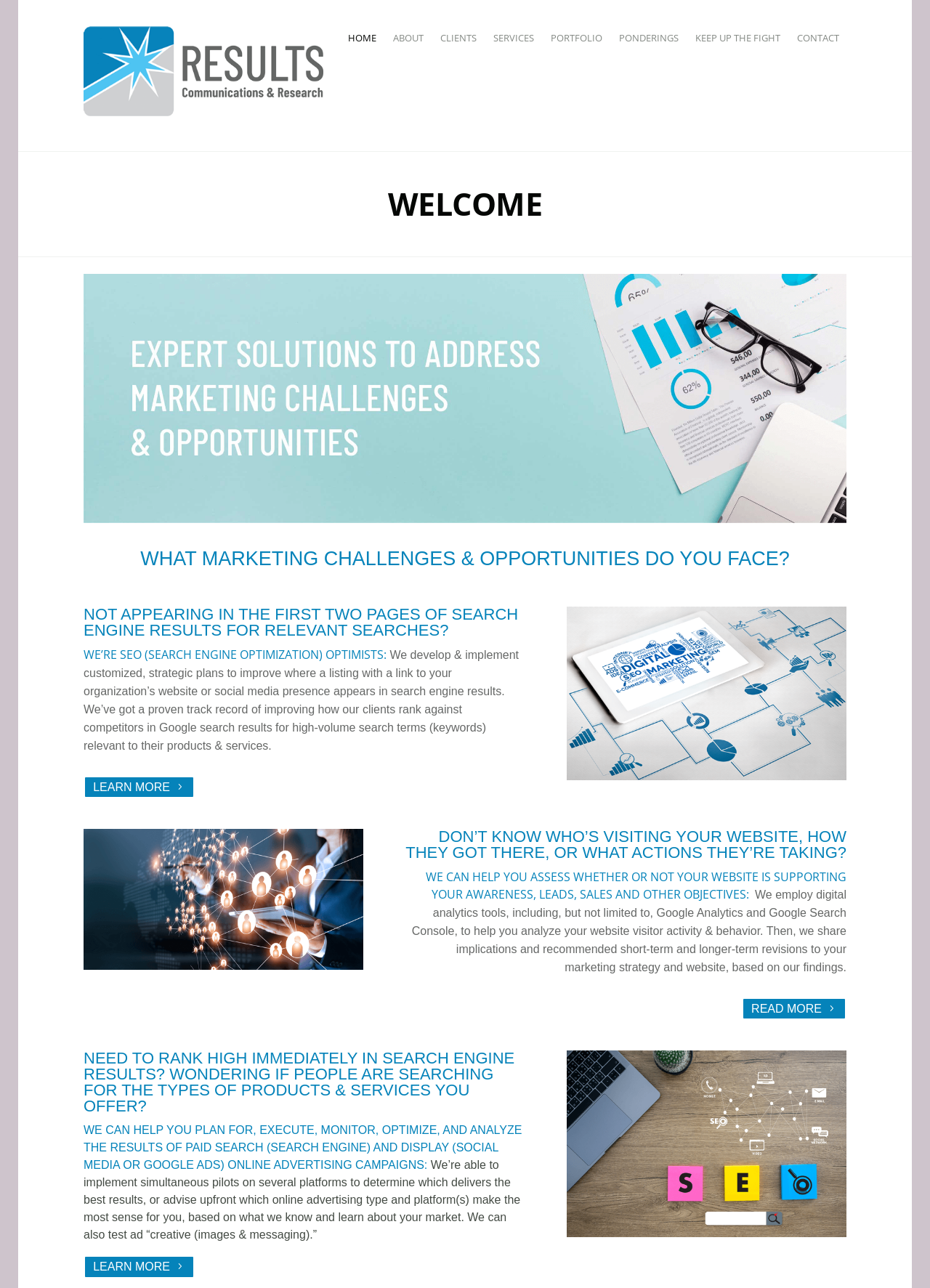What is the company's approach to improving search engine rankings? Observe the screenshot and provide a one-word or short phrase answer.

Customized strategic plans